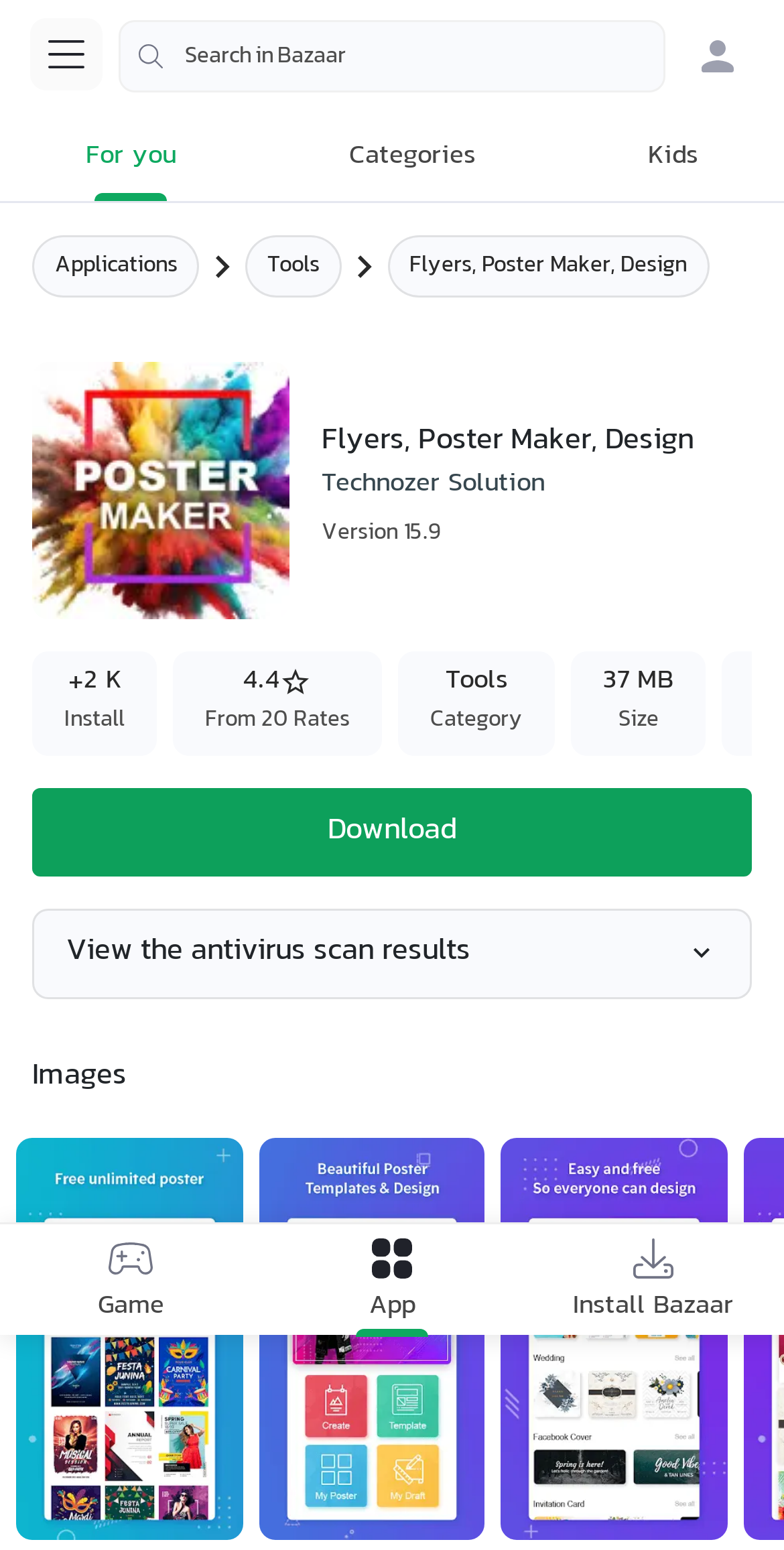What is the category of the app?
Answer the question with detailed information derived from the image.

I found the answer by looking at the table element with the category information. The table has a row with a cell containing the text 'Category' and another cell containing the text 'Tools'. This suggests that the category of the app is 'Tools'.